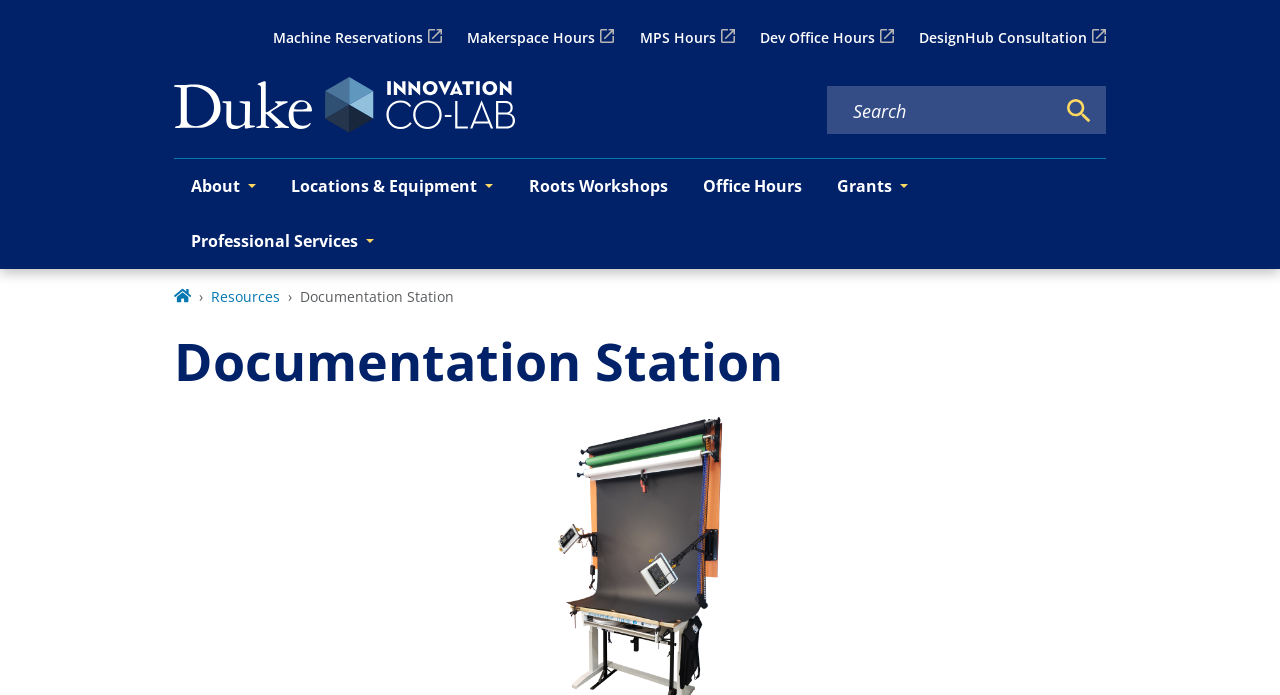What is the name of the innovation co-lab?
Using the image, give a concise answer in the form of a single word or short phrase.

Duke Innovation Co-Lab